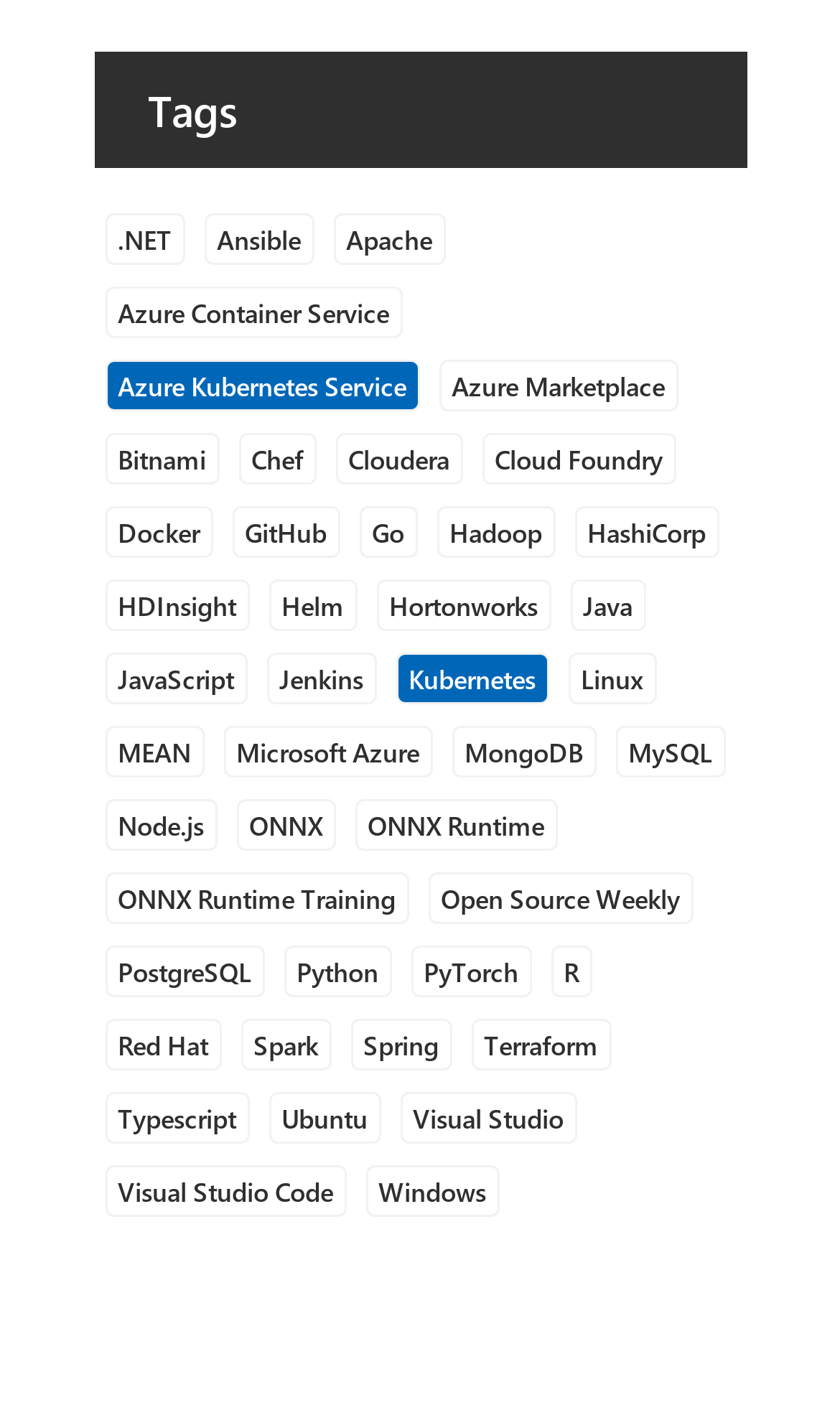Find the bounding box coordinates for the element that must be clicked to complete the instruction: "Click on .NET". The coordinates should be four float numbers between 0 and 1, indicated as [left, top, right, bottom].

[0.124, 0.15, 0.219, 0.186]